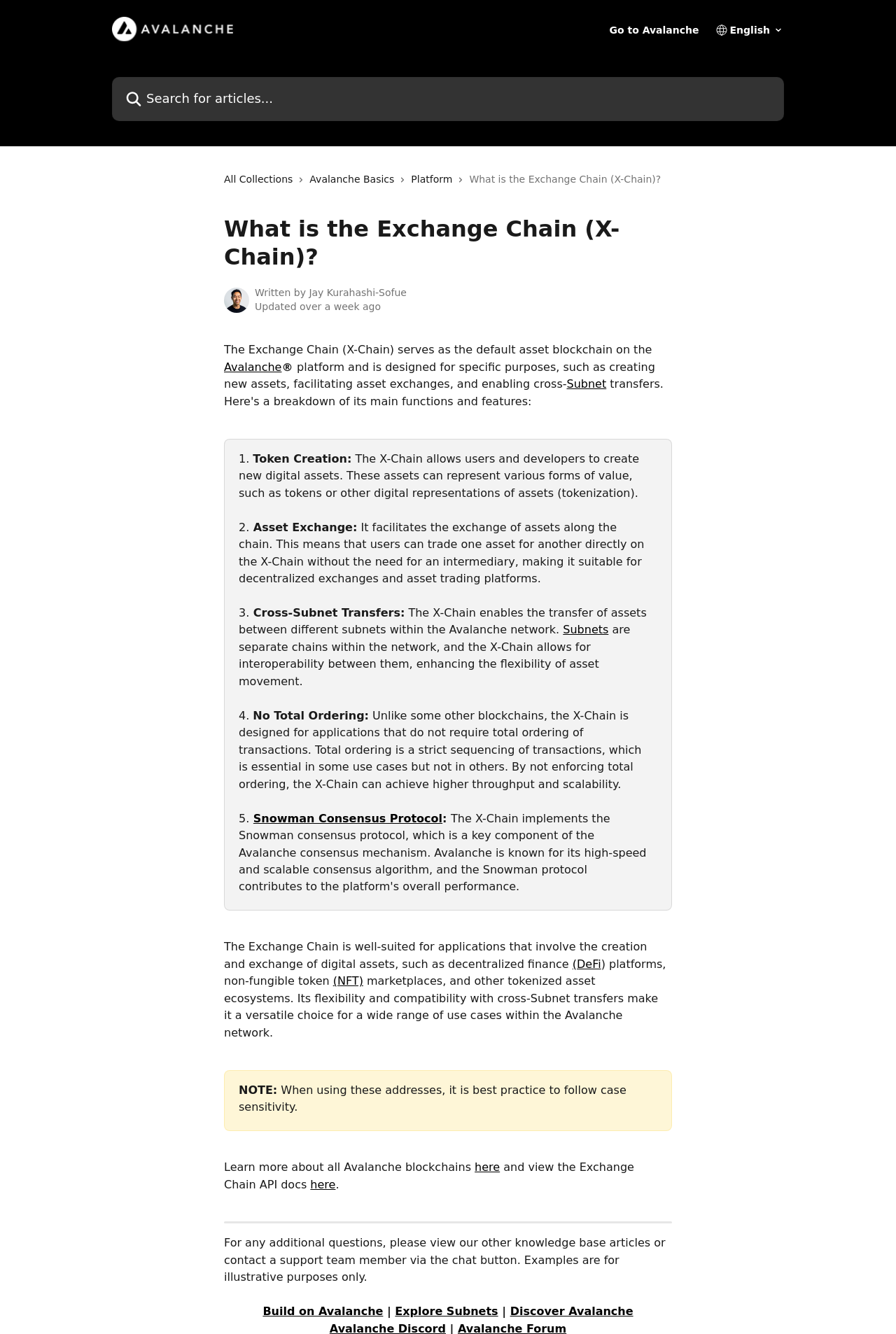What is the purpose of the X-Chain?
Please answer the question as detailed as possible based on the image.

The question is asking about the purpose of the X-Chain. According to the webpage, the X-Chain is designed for specific purposes, such as creating new assets, facilitating asset exchanges, and enabling cross-Subnet transfers. This information can be found in the paragraph that describes the X-Chain.